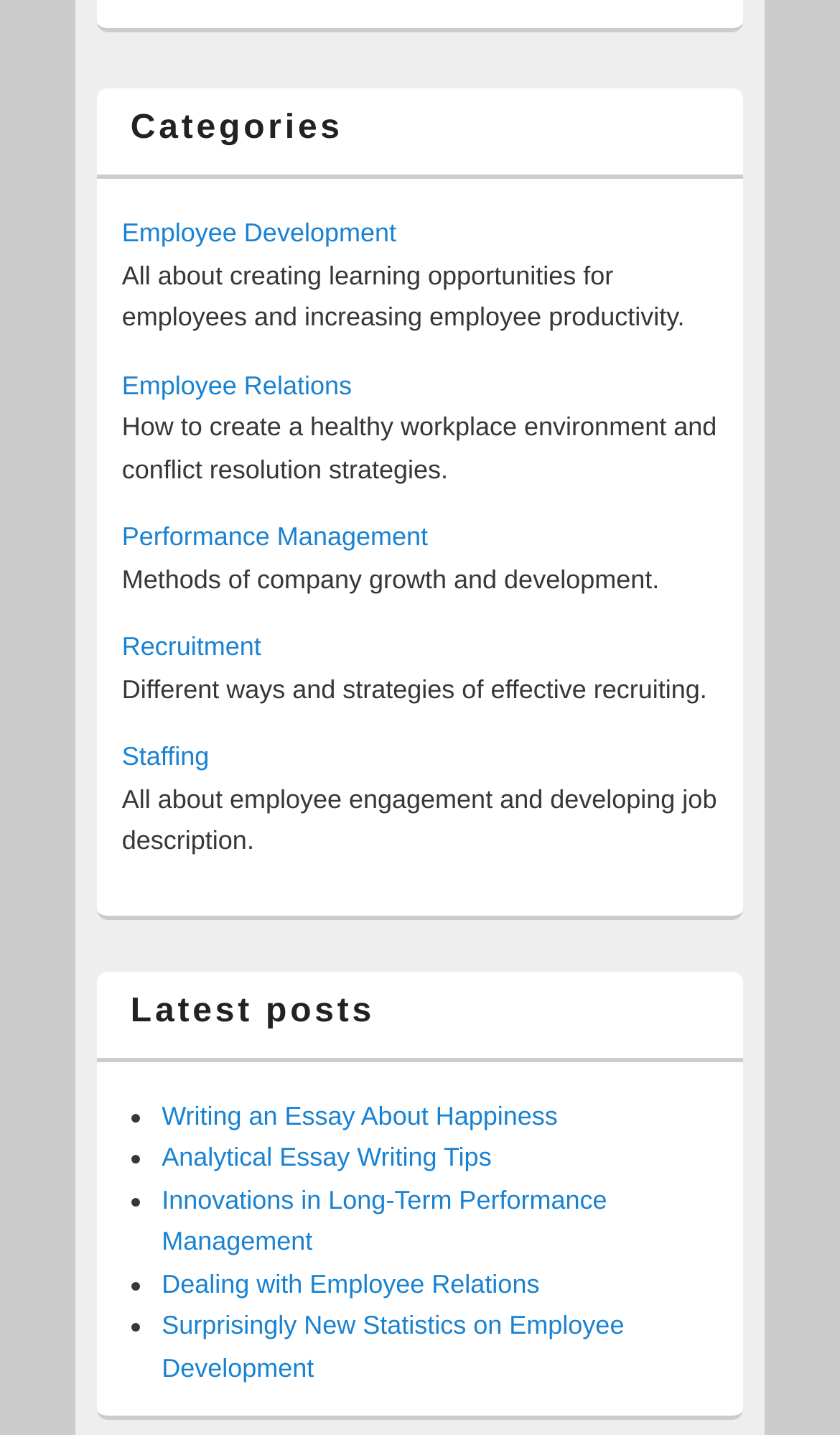Provide the bounding box coordinates of the area you need to click to execute the following instruction: "View the latest post about Writing an Essay About Happiness".

[0.192, 0.767, 0.664, 0.788]